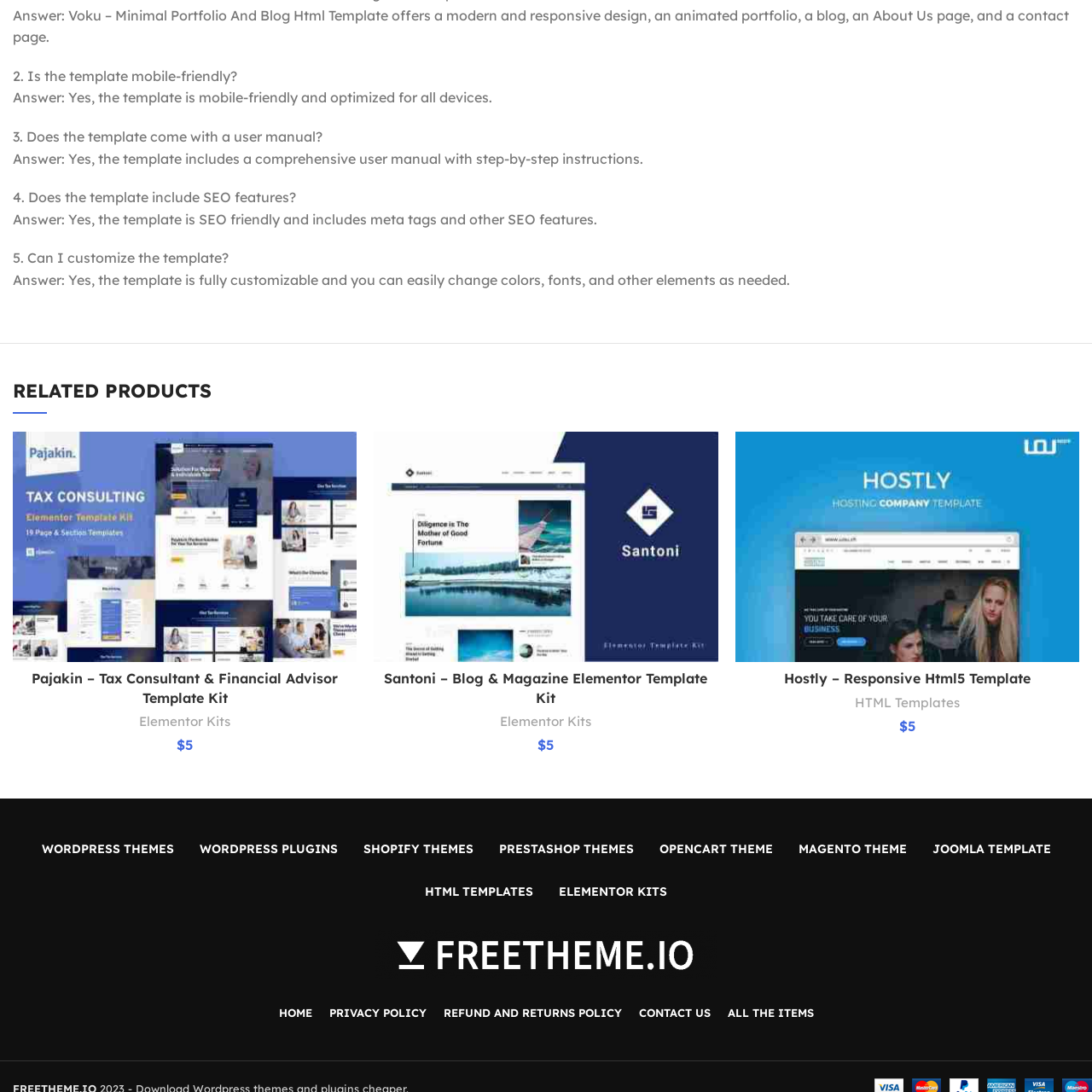Describe extensively the visual content inside the red marked area.

The image features the "Pajakin – Tax Consultant & Financial Advisor Template Kit," a product designed for professionals in the finance sector. This template kit offers a polished and modern layout, ideal for showcasing services and expertise in tax consulting and financial advising. The design is tailored to enhance user engagement, with easy navigation and responsiveness that adapts seamlessly across devices. Accompanying this image is a heading labeled "RELATED PRODUCTS," indicating that this template is part of a curated selection aimed at users seeking high-quality template solutions for their business needs.